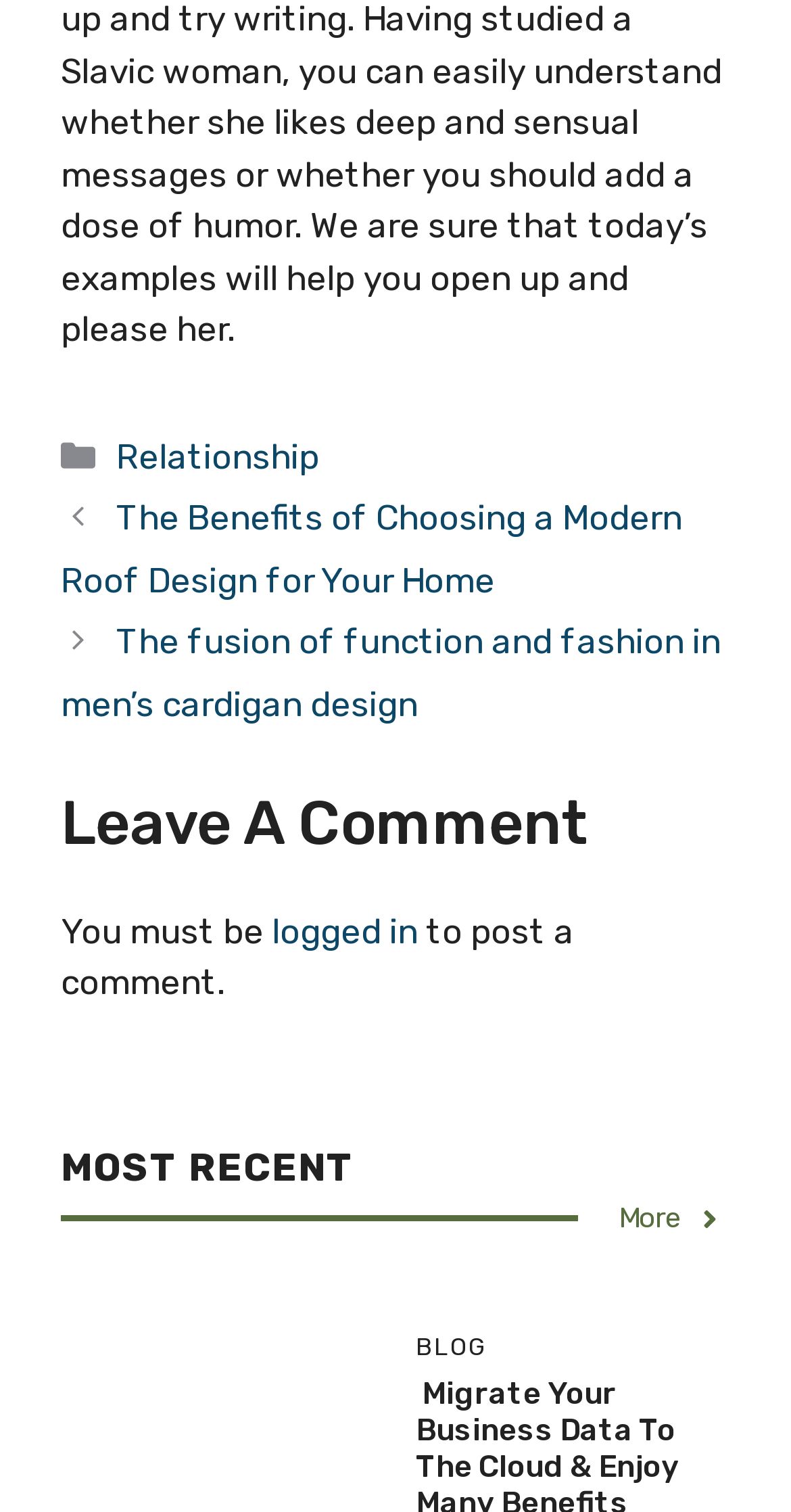Locate the bounding box of the user interface element based on this description: "logged in".

[0.344, 0.602, 0.528, 0.629]